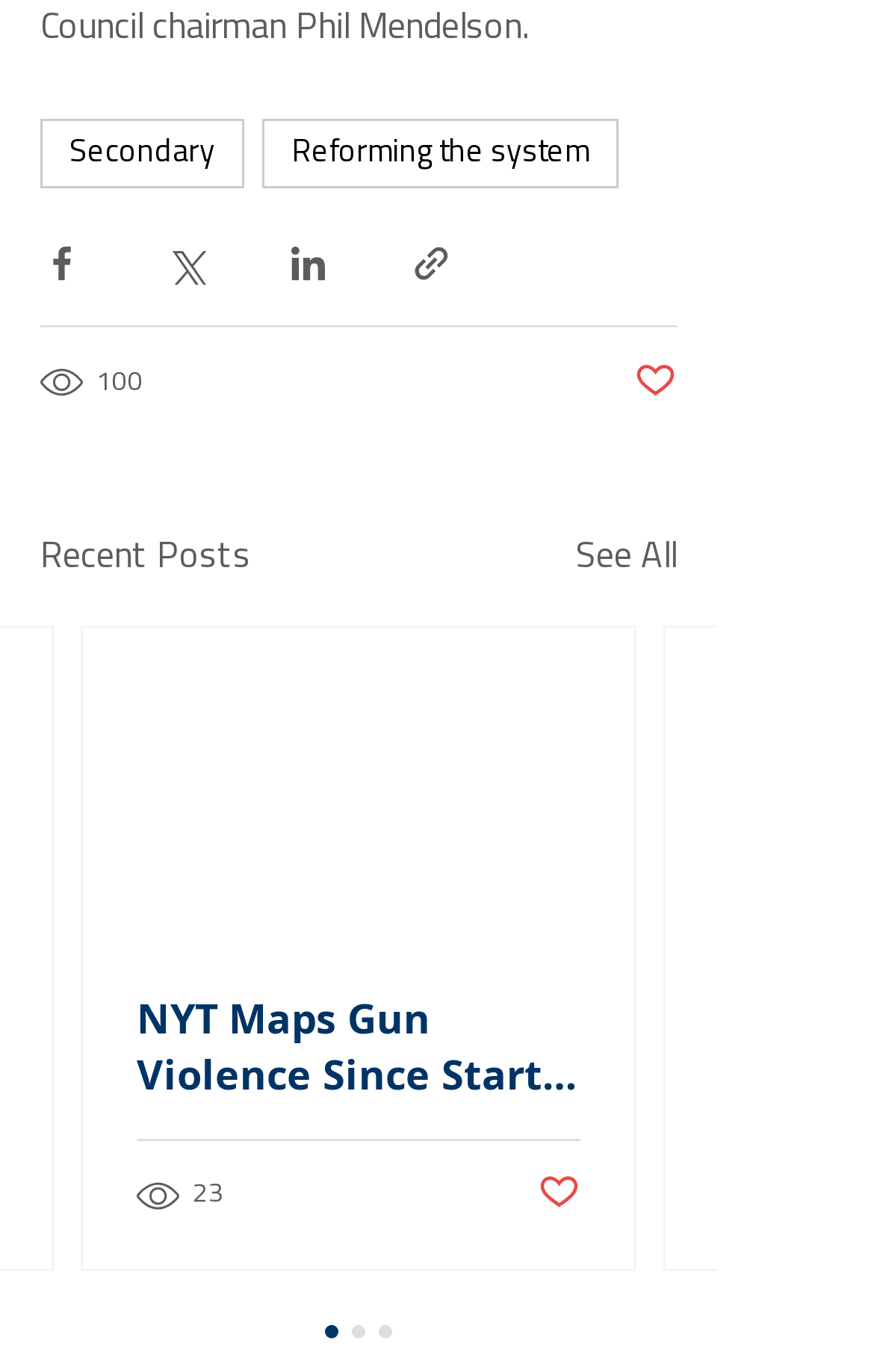Specify the bounding box coordinates for the region that must be clicked to perform the given instruction: "See all recent posts".

[0.659, 0.387, 0.774, 0.426]